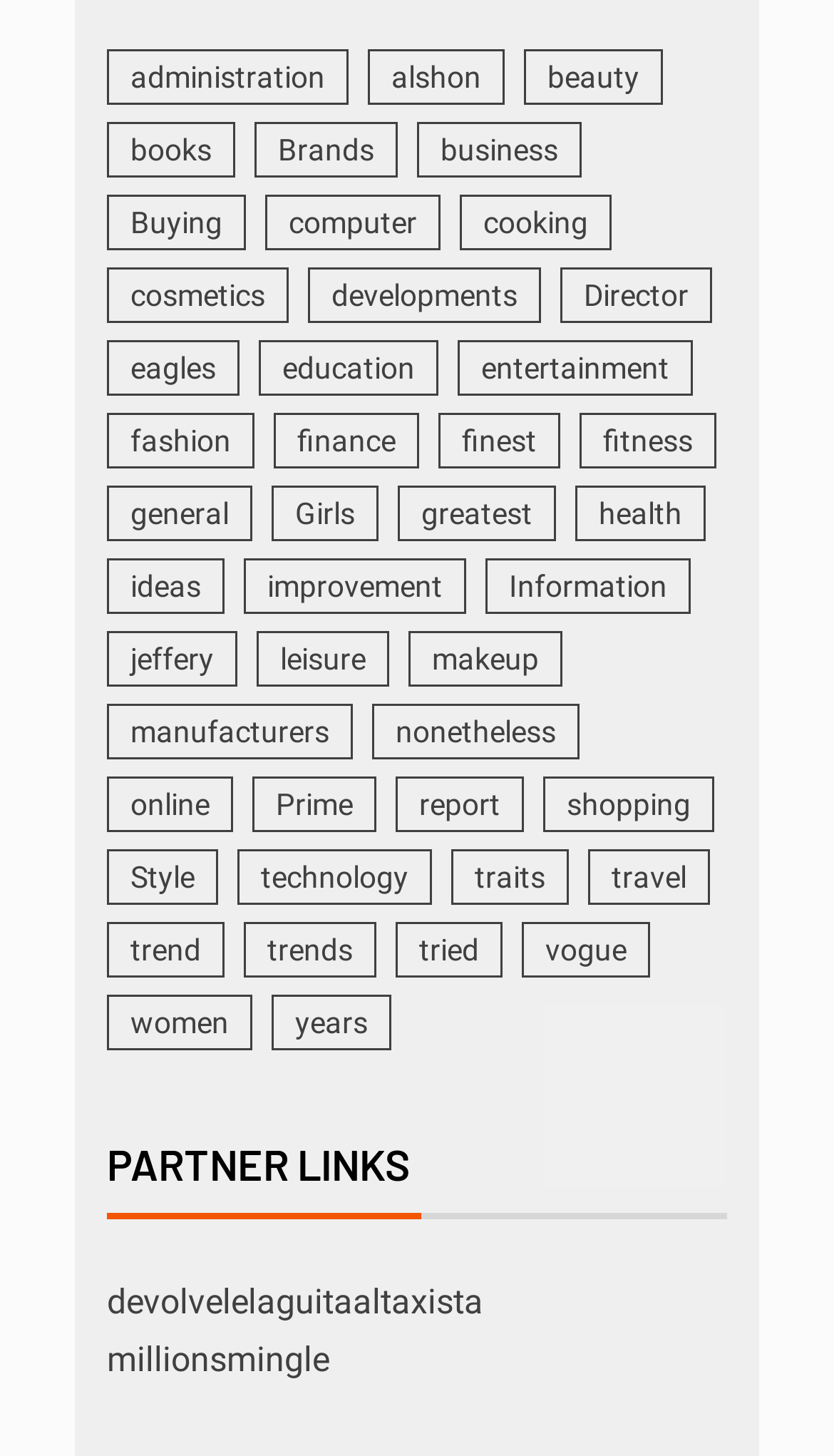What is the category with the most items? Refer to the image and provide a one-word or short phrase answer.

finance